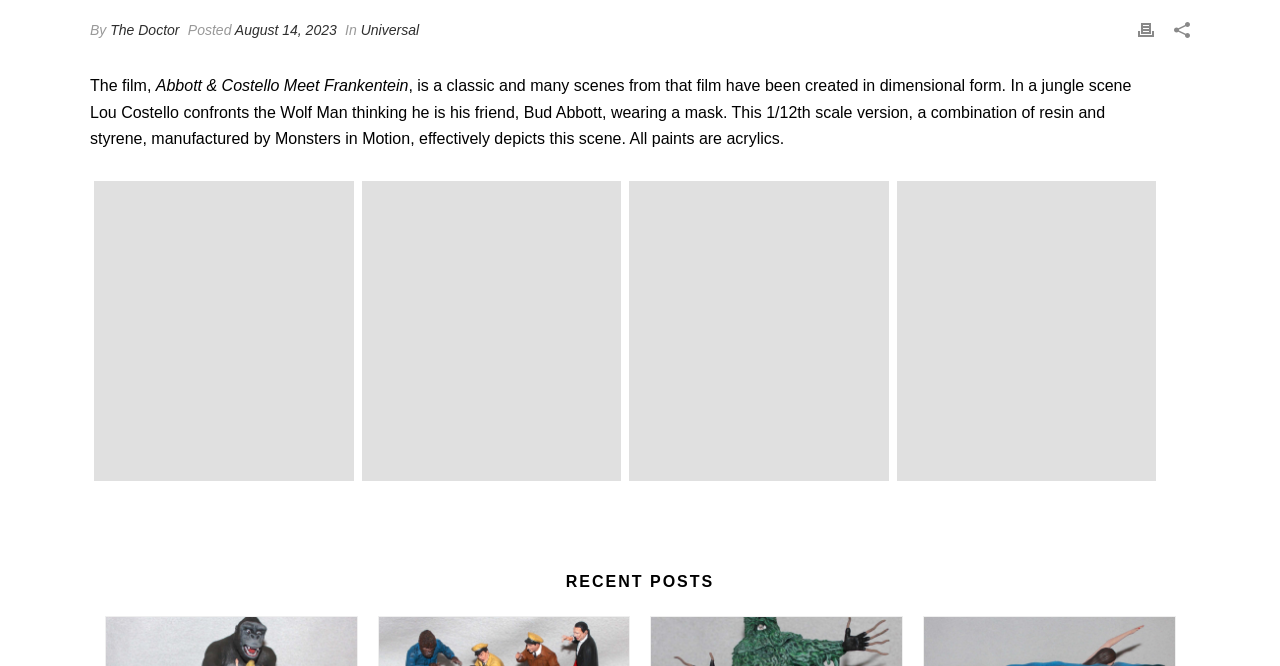Answer in one word or a short phrase: 
What is the title of the section below the main article?

RECENT POSTS